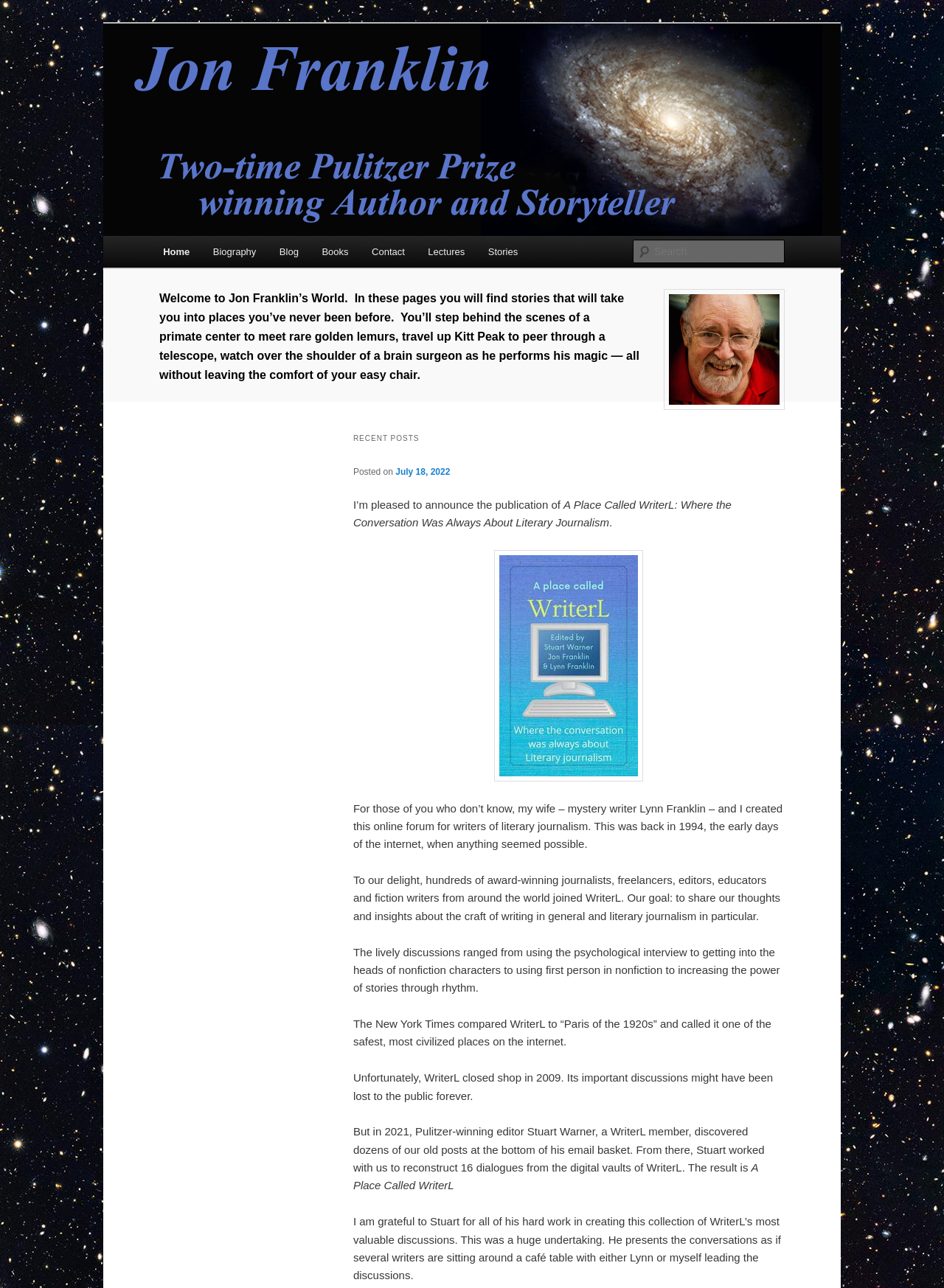Please give a one-word or short phrase response to the following question: 
What is the main topic of this webpage?

Jon Franklin's World